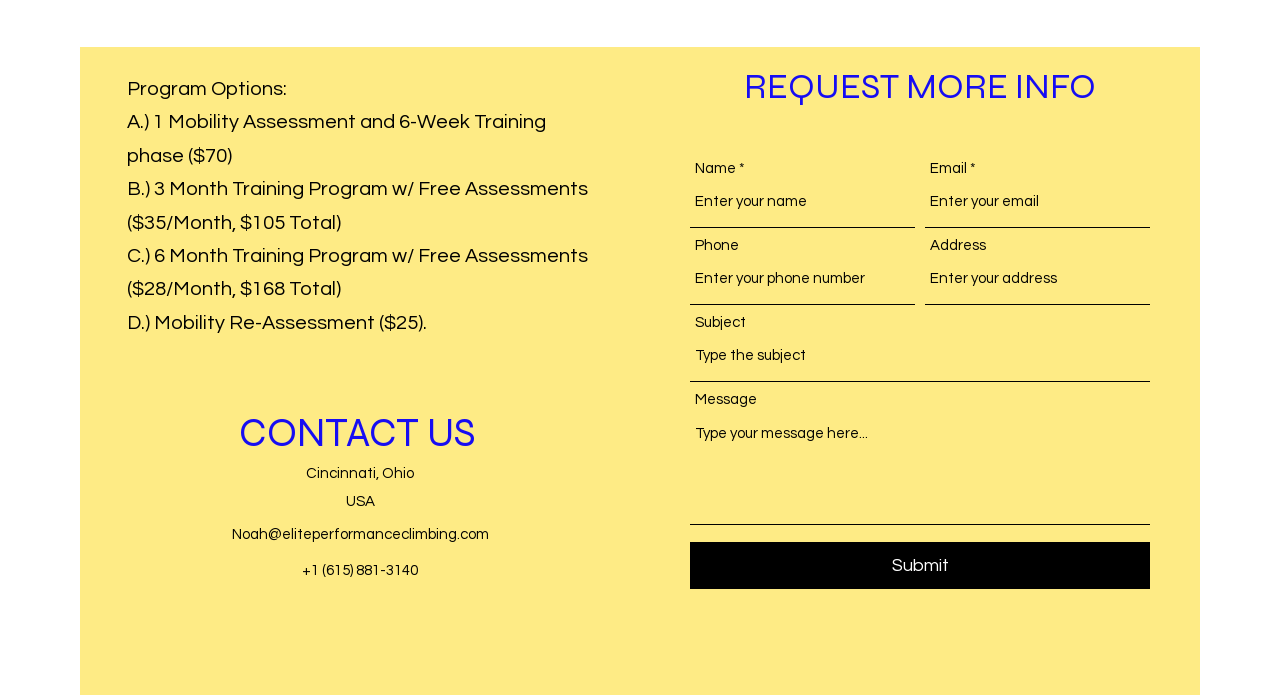Could you highlight the region that needs to be clicked to execute the instruction: "select program option A"?

[0.099, 0.161, 0.427, 0.237]